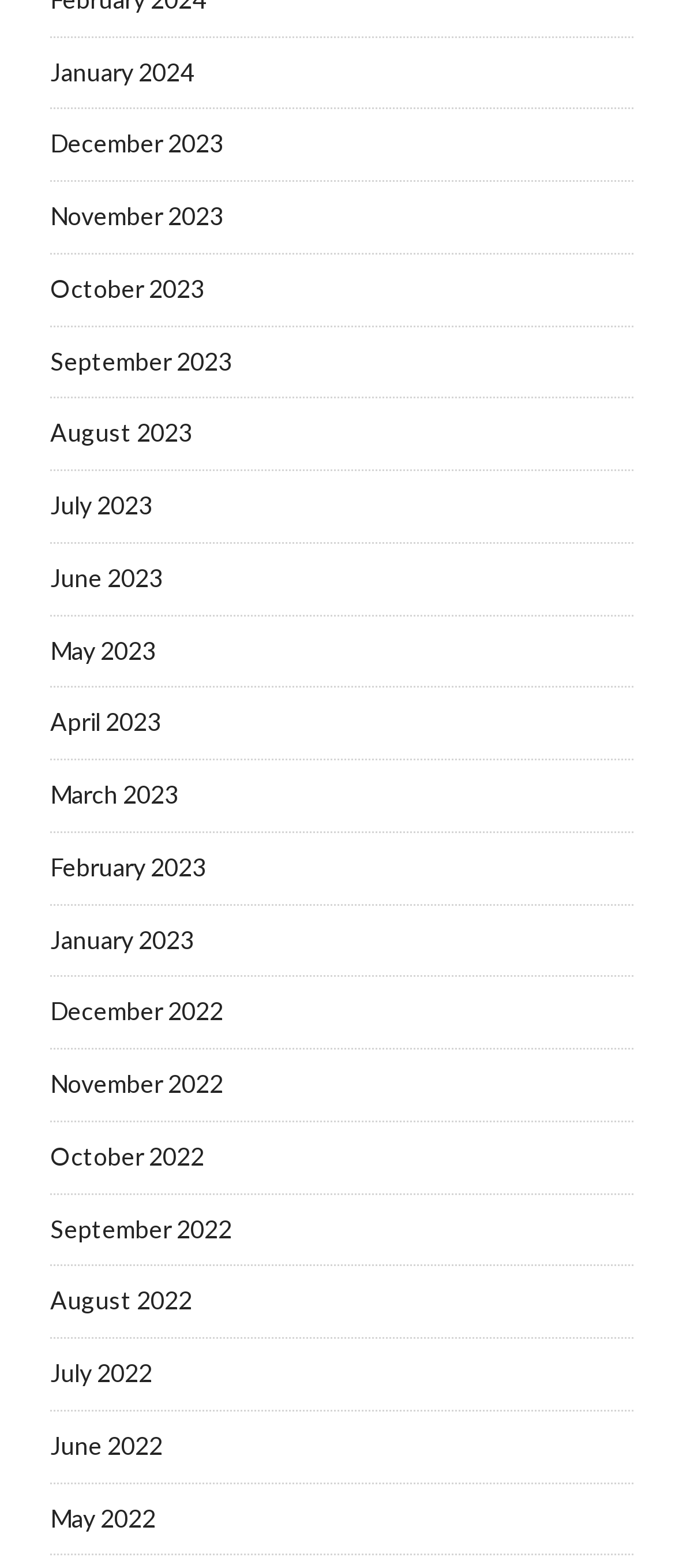Is there a month available between June 2023 and July 2023?
Look at the image and answer the question using a single word or phrase.

No